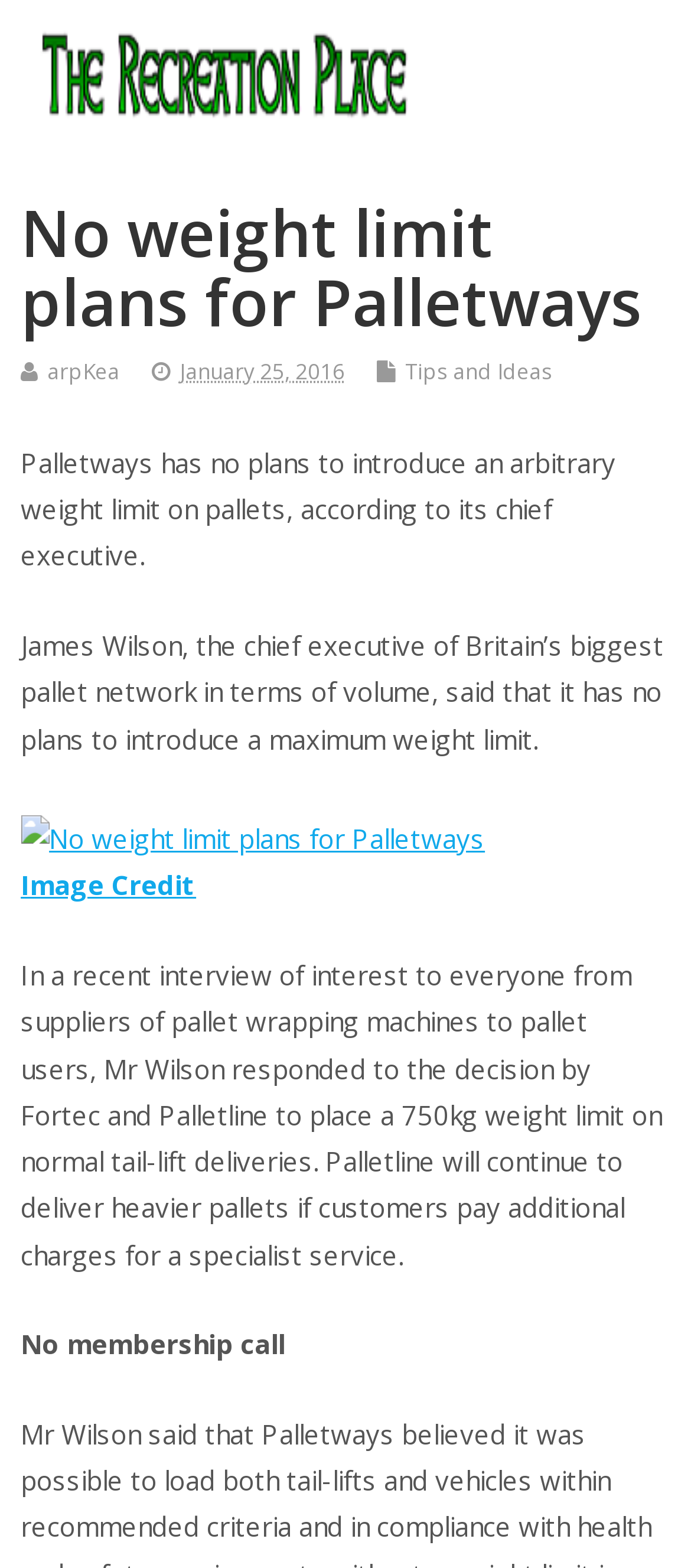What is the date mentioned in the article? Based on the image, give a response in one word or a short phrase.

January 25, 2016